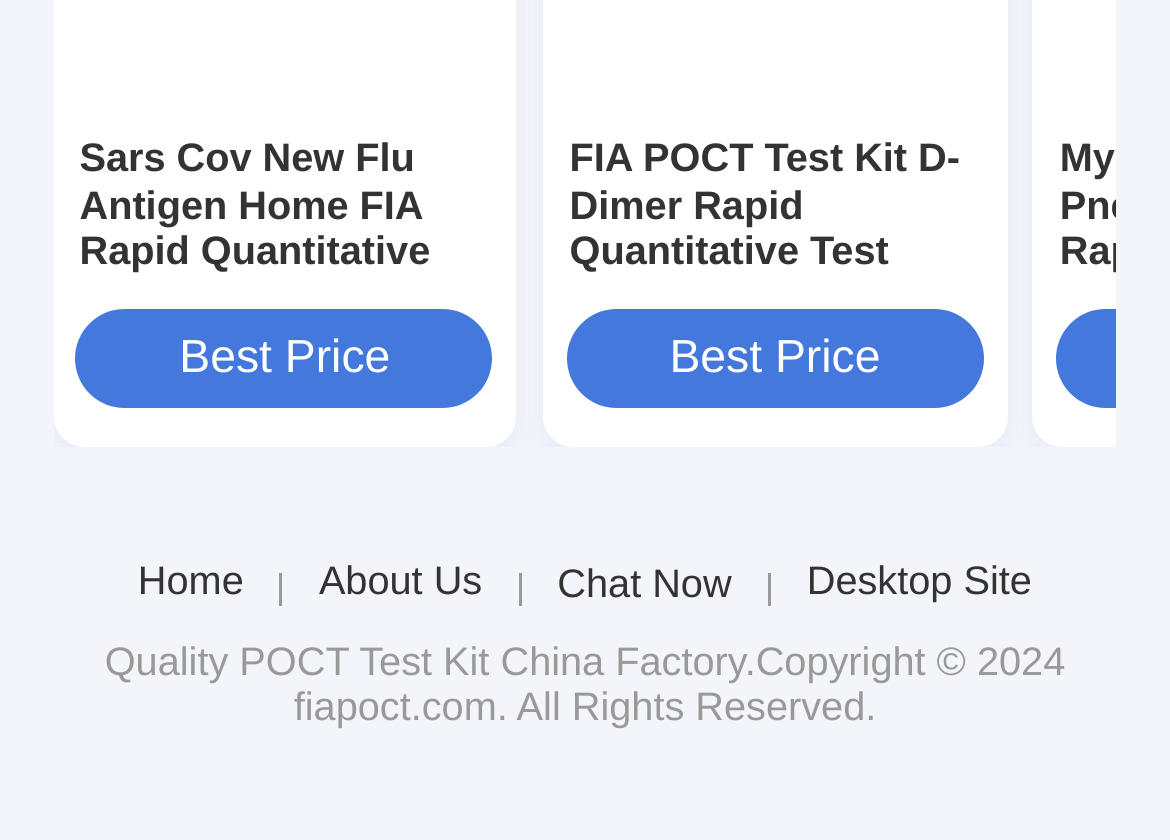Based on the element description "November 23, 2022", predict the bounding box coordinates of the UI element.

None